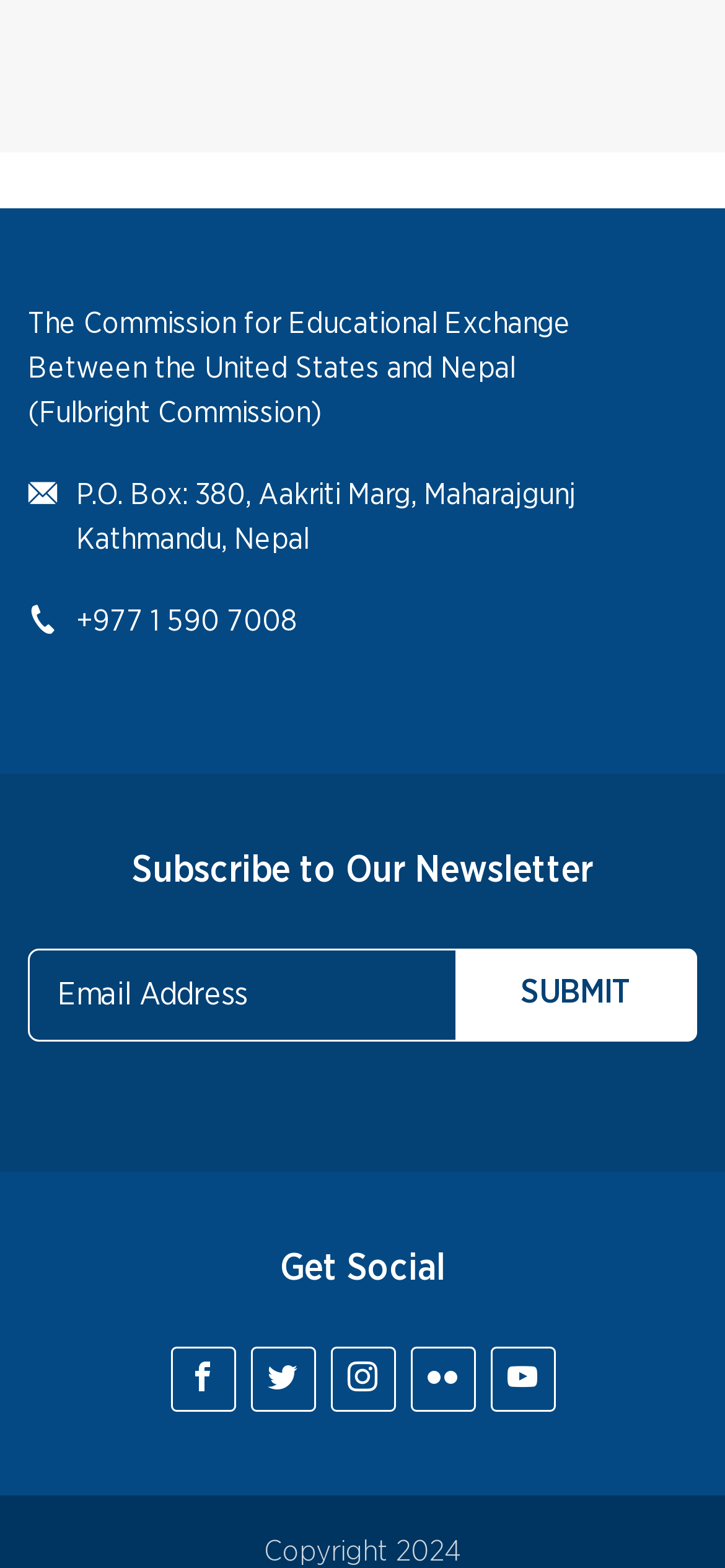Identify the bounding box coordinates for the UI element described as: "value="Submit"".

[0.628, 0.604, 0.962, 0.664]